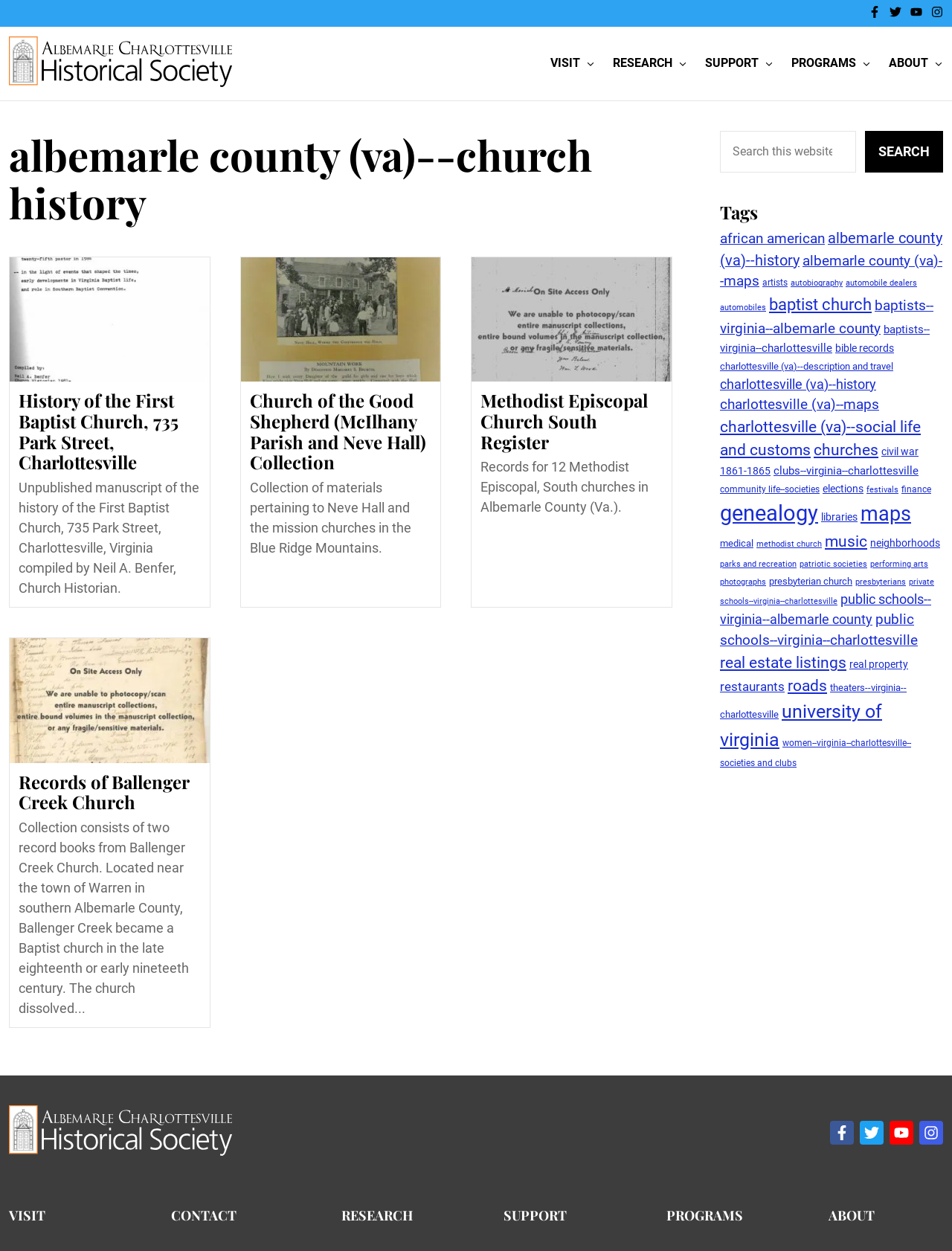How many items are related to 'genealogy'?
Based on the image content, provide your answer in one word or a short phrase.

108 items